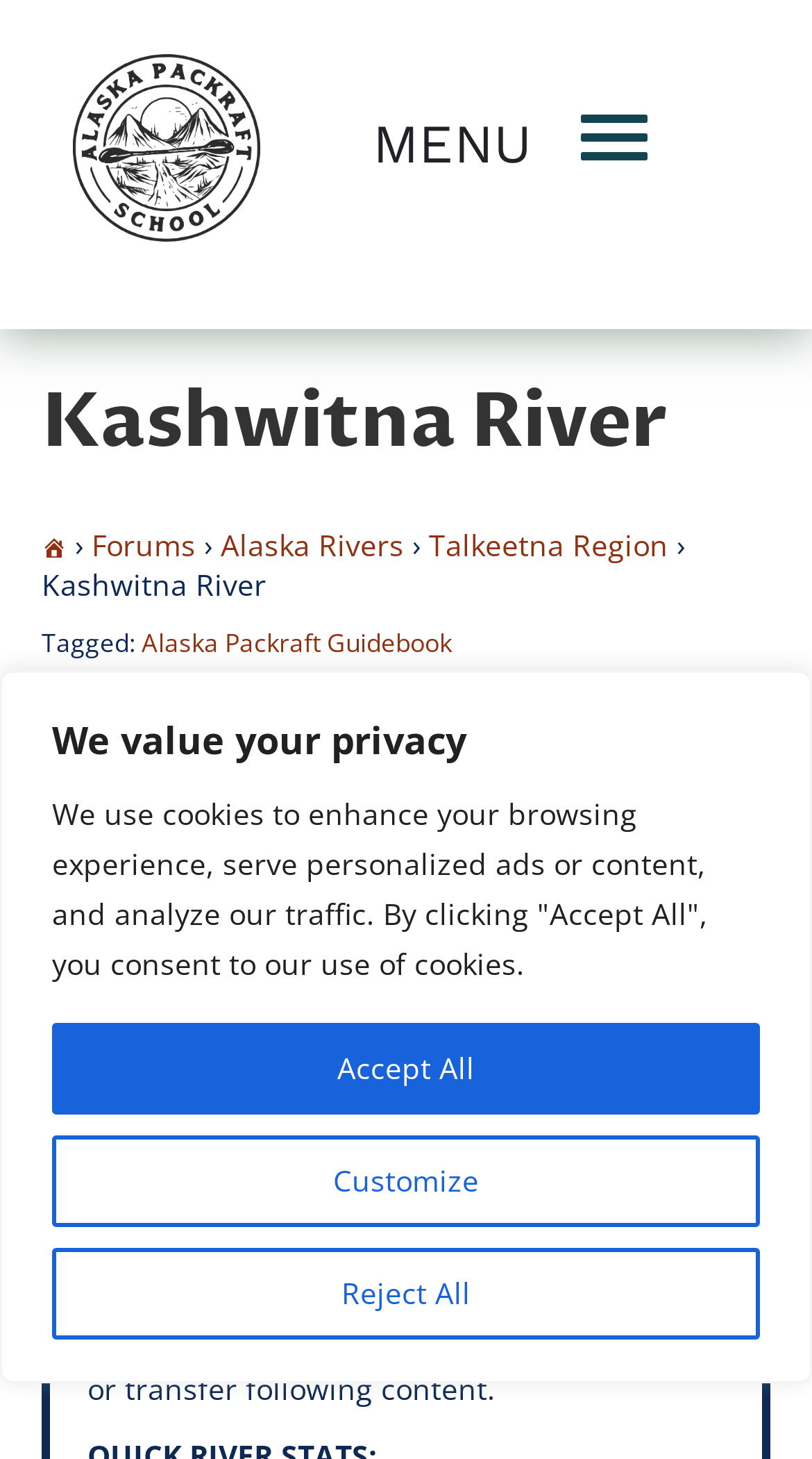Use the information in the screenshot to answer the question comprehensively: What is the name of the river?

I found the answer by looking at the header section of the webpage, where it says 'Kashwitna River' in a large font size.